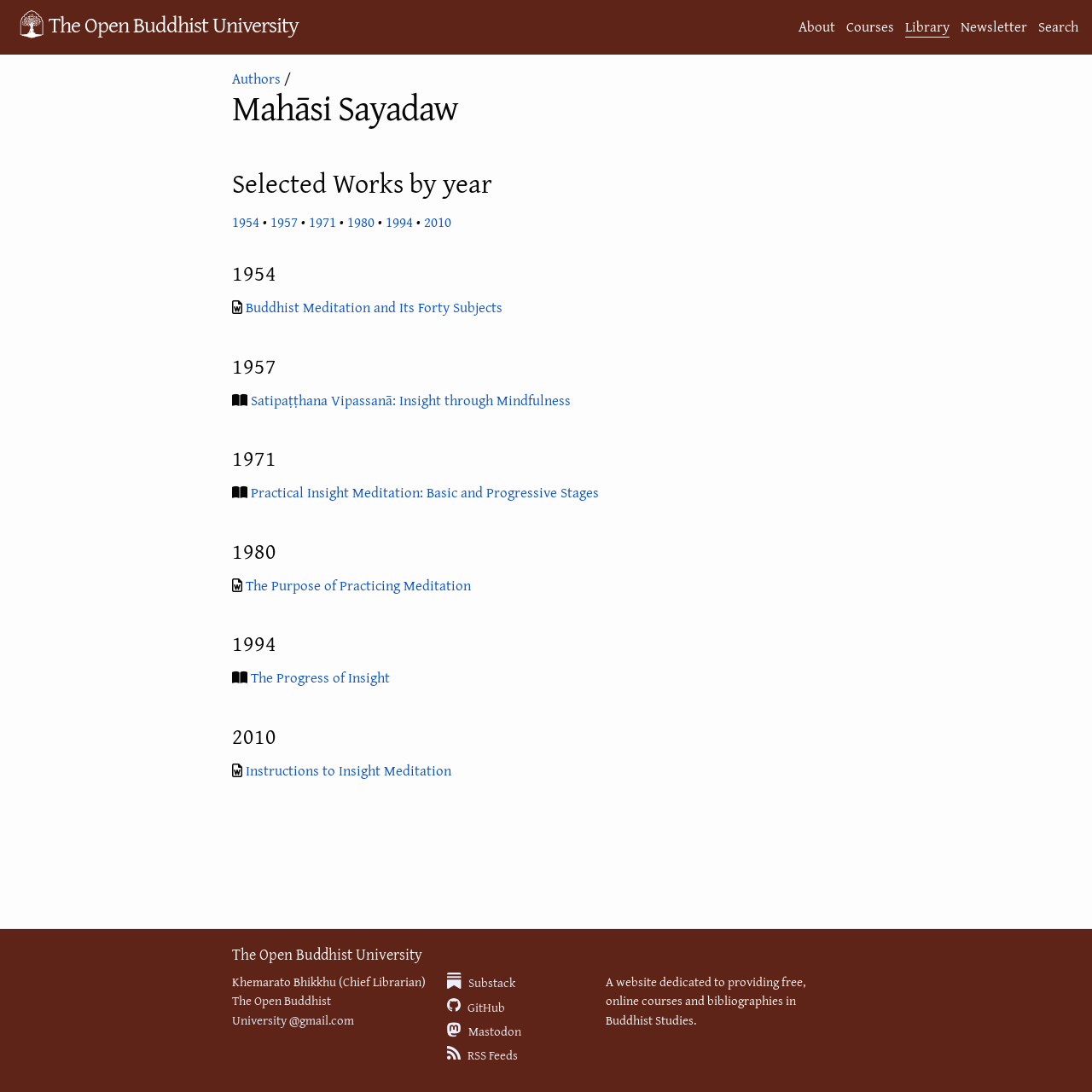Please specify the bounding box coordinates for the clickable region that will help you carry out the instruction: "search for a course".

[0.951, 0.014, 0.988, 0.034]